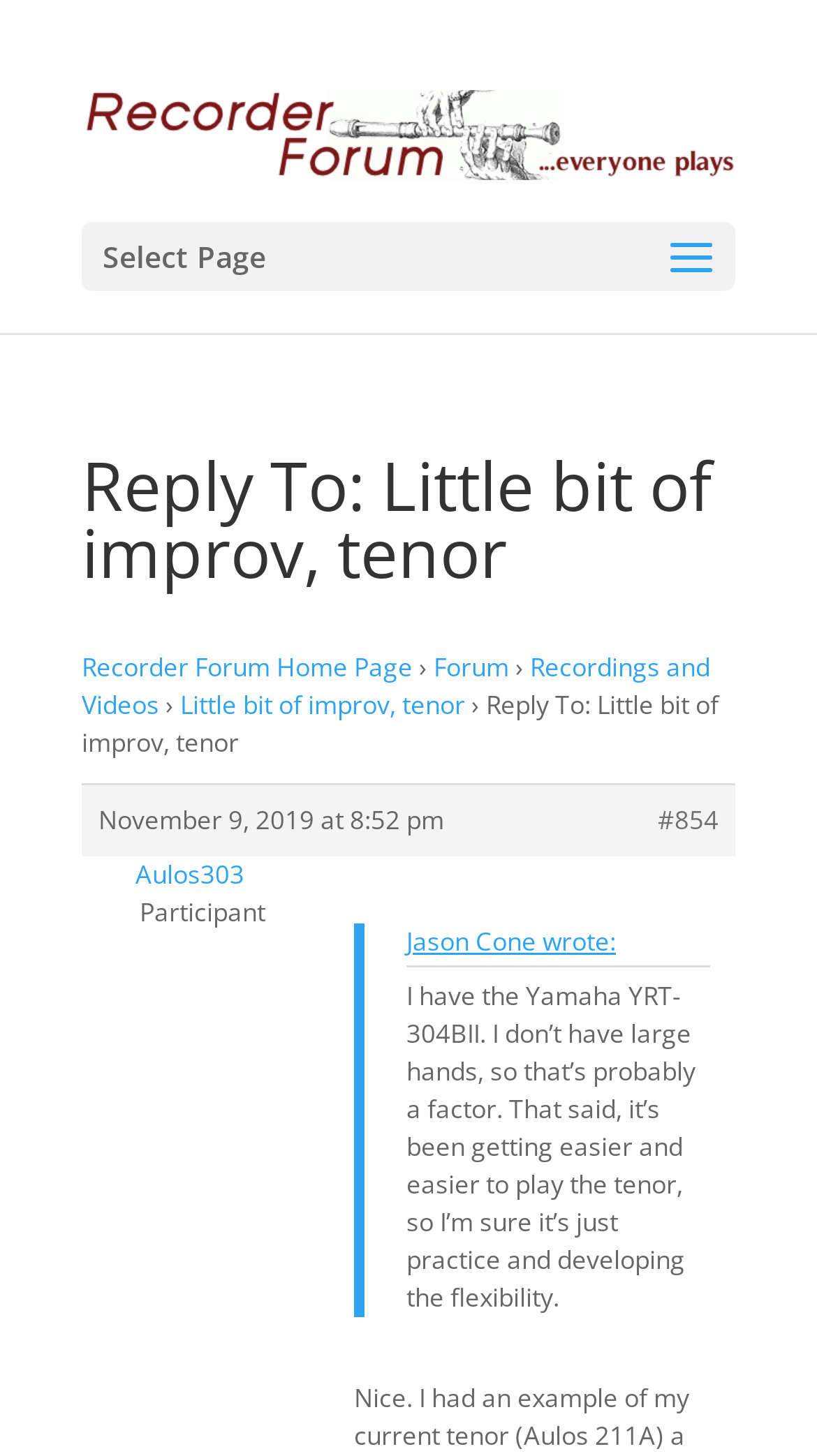Please find and report the bounding box coordinates of the element to click in order to perform the following action: "view the post of Aulos303". The coordinates should be expressed as four float numbers between 0 and 1, in the format [left, top, right, bottom].

[0.165, 0.588, 0.329, 0.613]